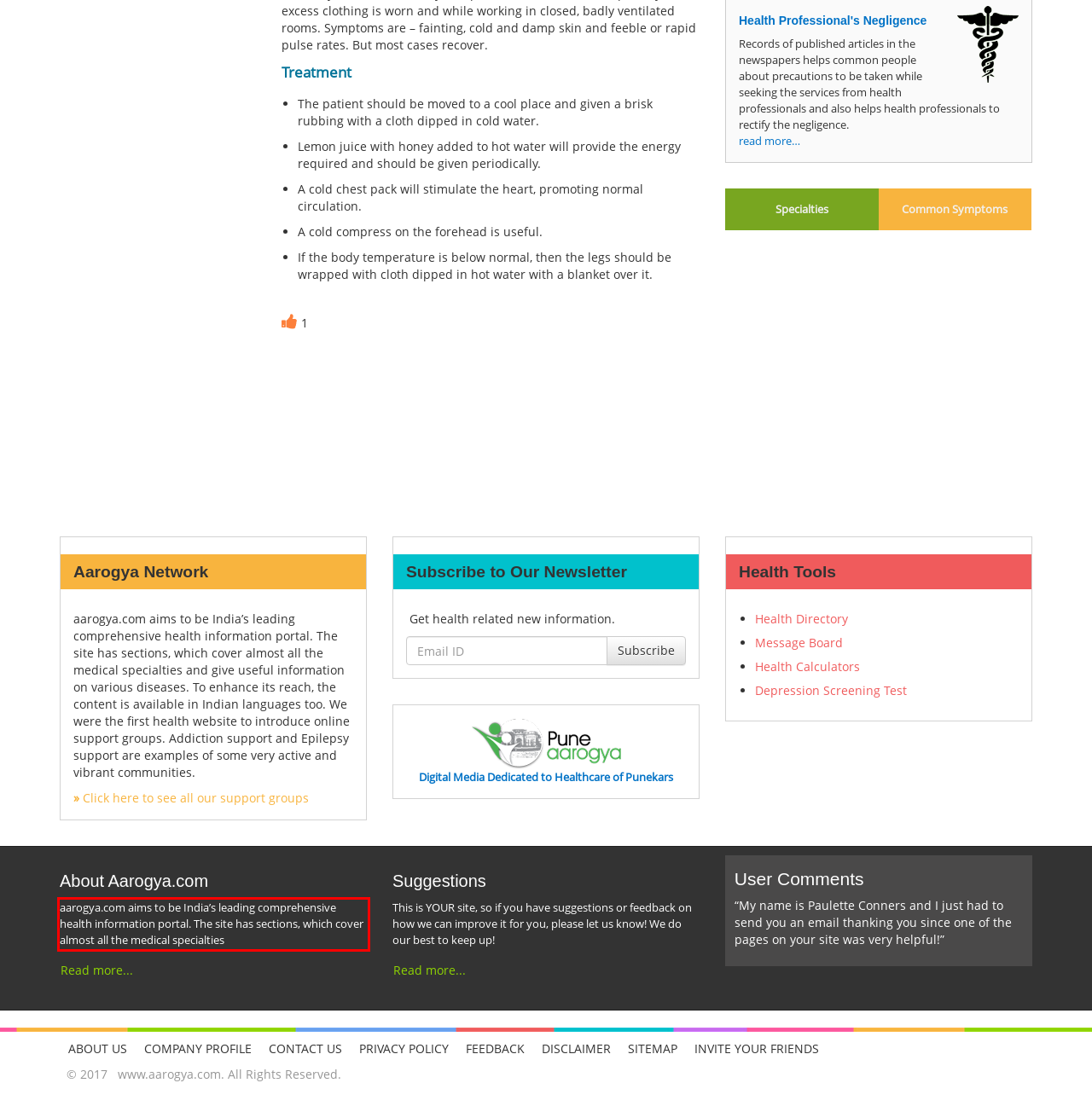With the given screenshot of a webpage, locate the red rectangle bounding box and extract the text content using OCR.

aarogya.com aims to be India’s leading comprehensive health information portal. The site has sections, which cover almost all the medical specialties